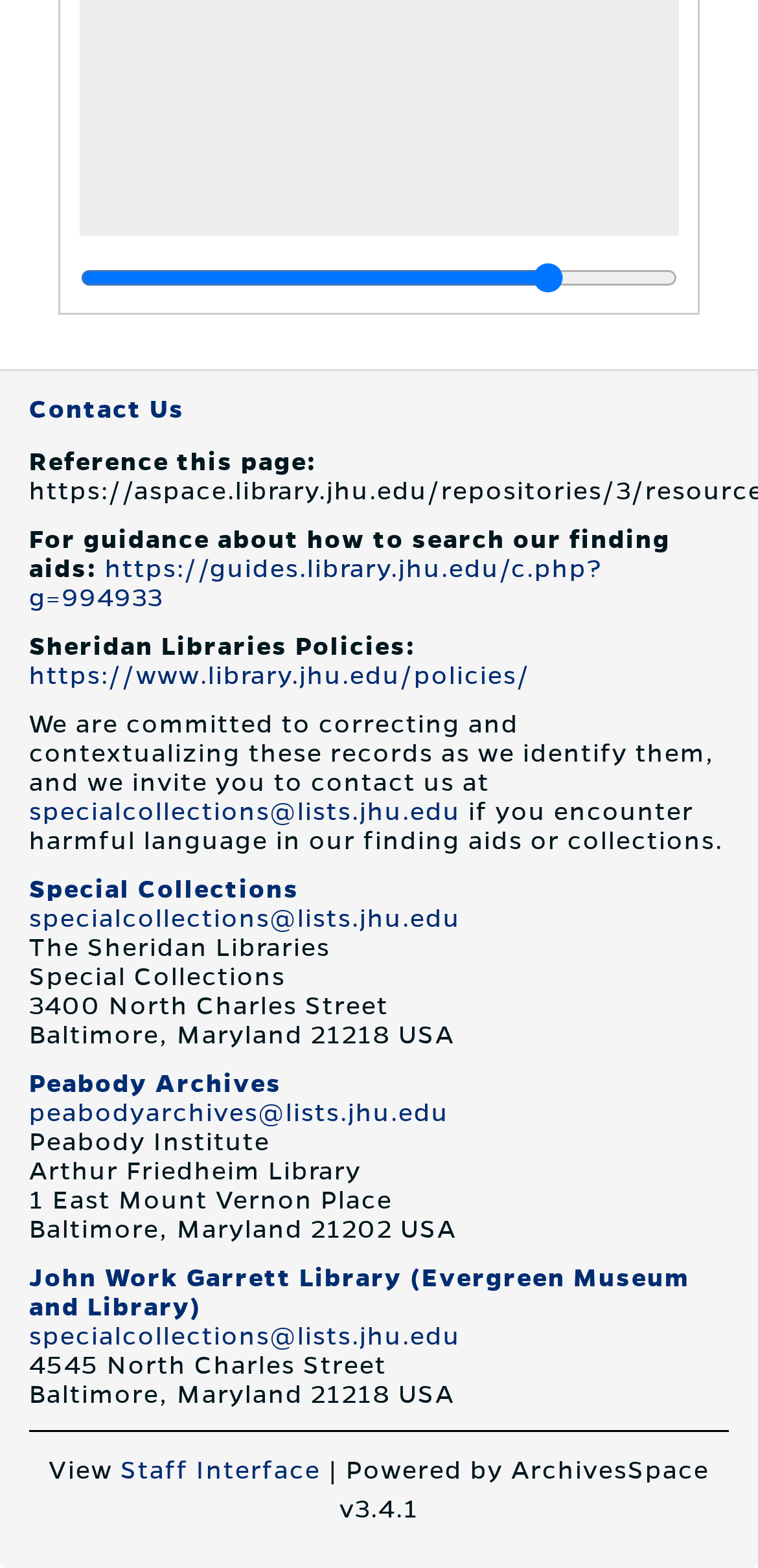Identify the bounding box coordinates for the region to click in order to carry out this instruction: "View Staff Interface". Provide the coordinates using four float numbers between 0 and 1, formatted as [left, top, right, bottom].

[0.159, 0.93, 0.423, 0.947]